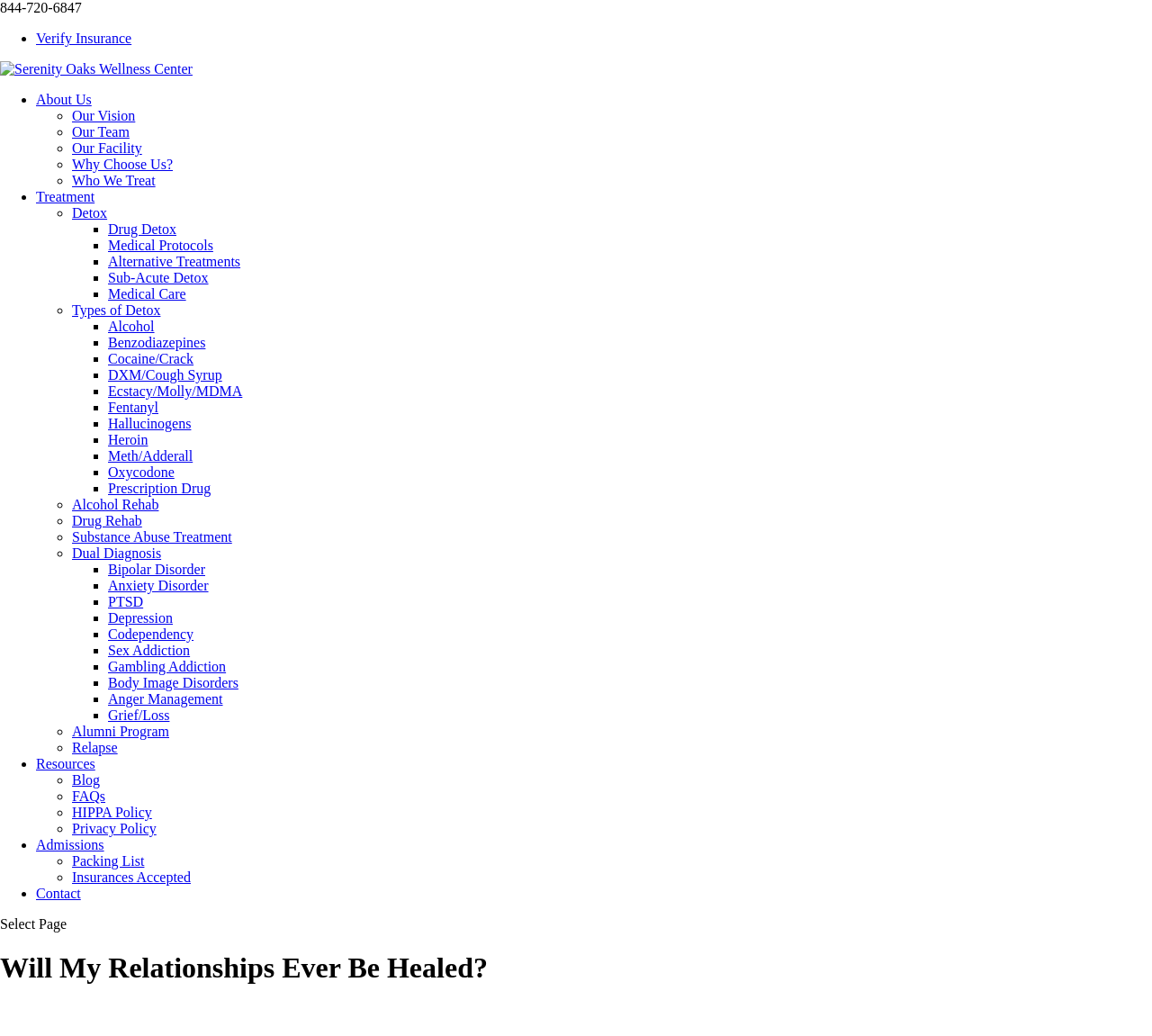Please identify the primary heading of the webpage and give its text content.

Will My Relationships Ever Be Healed?